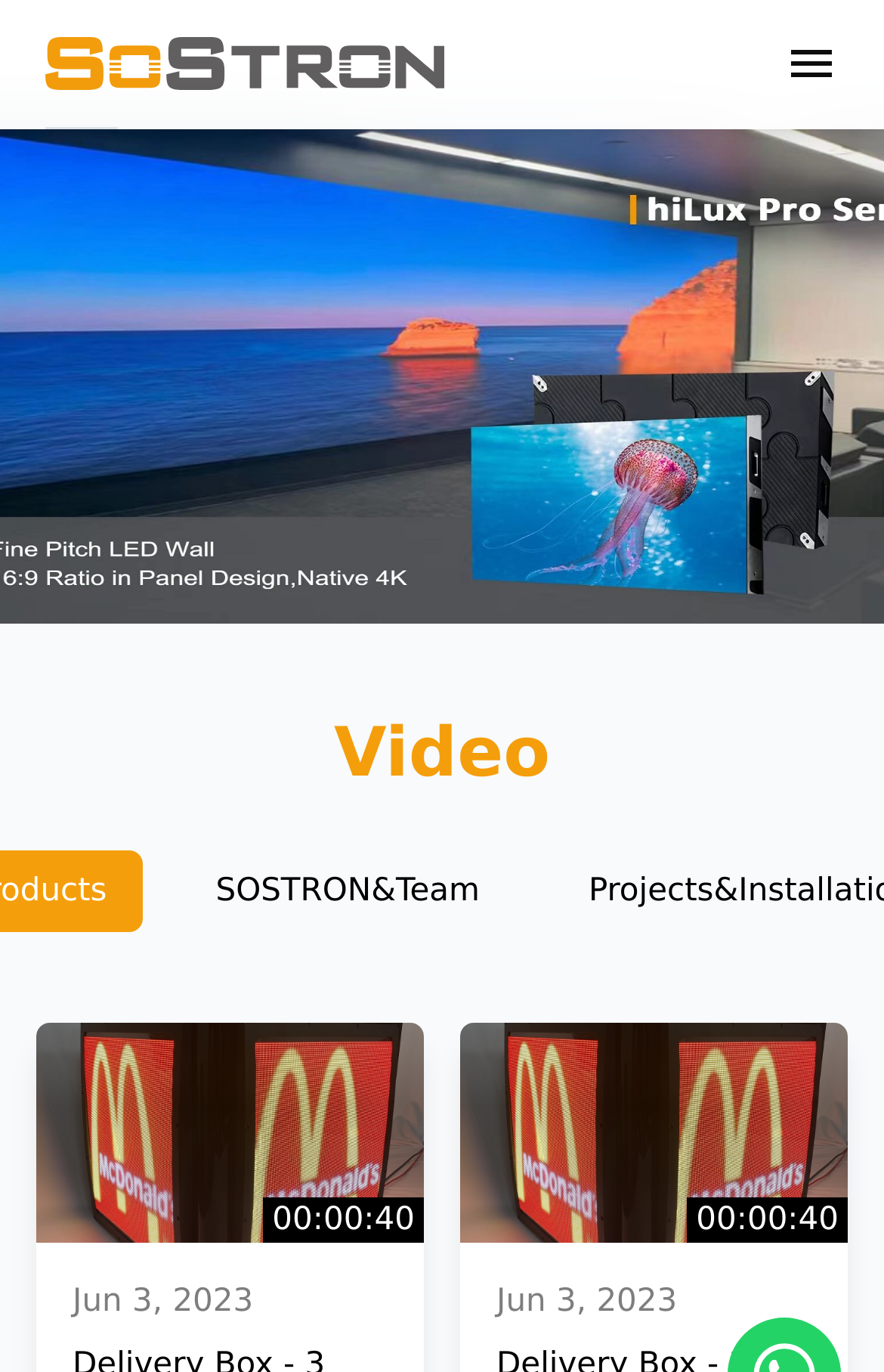Provide a comprehensive description of the webpage.

The webpage is about Sostron, a provider of commercial display solutions. At the top left corner, there is a logo image with a link. Next to it, on the top right corner, there is a button. Below the logo, there are five identical links with images, all labeled as "Led video wall", spanning the entire width of the page. 

Below these links, there is a static text "Video" positioned roughly in the middle of the page. Underneath the "Video" text, there is a button labeled "SOSTRON&Team". 

On the lower half of the page, there are two links with images, both labeled as "Delivery Box - 3 sides led display (Part2)", with a timestamp "00:00:40". The first one is located on the left side, and the second one is on the right side. Each of these links has a corresponding static text "Jun 3, 2023" positioned below it.